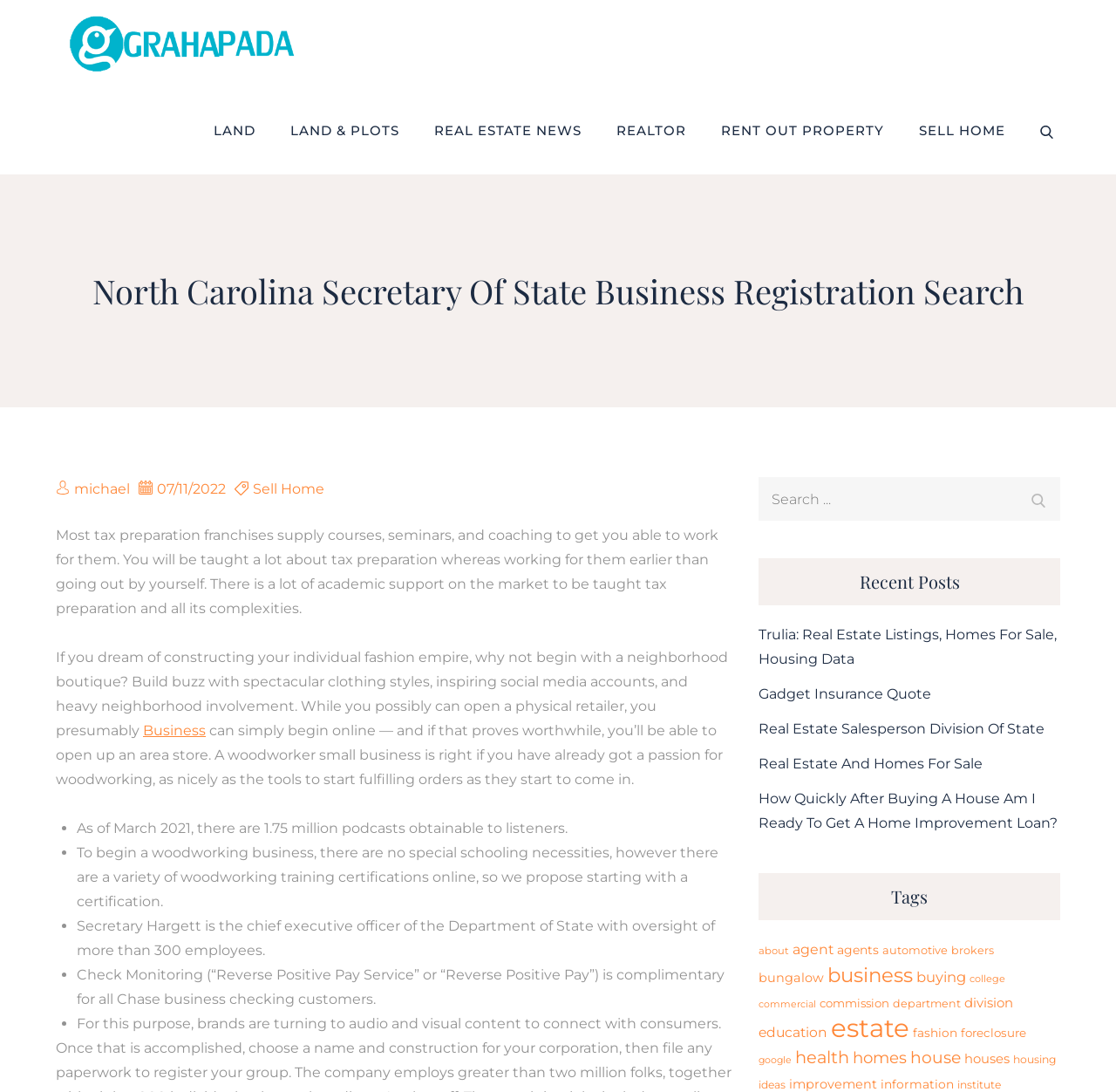Please identify the bounding box coordinates of the element I need to click to follow this instruction: "View recent posts".

[0.68, 0.511, 0.95, 0.555]